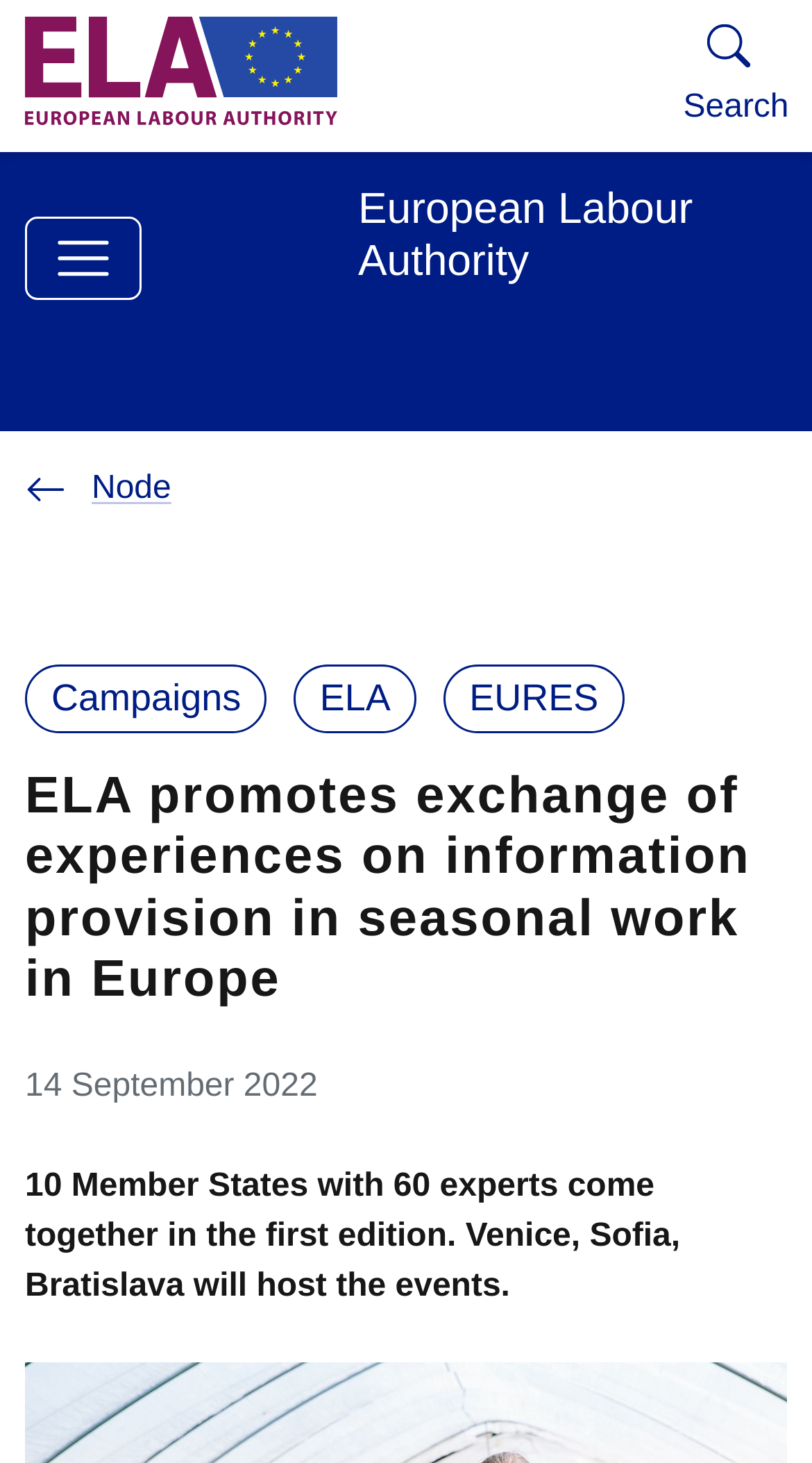Identify the bounding box coordinates for the UI element described as follows: "Terms and Conditions". Ensure the coordinates are four float numbers between 0 and 1, formatted as [left, top, right, bottom].

None